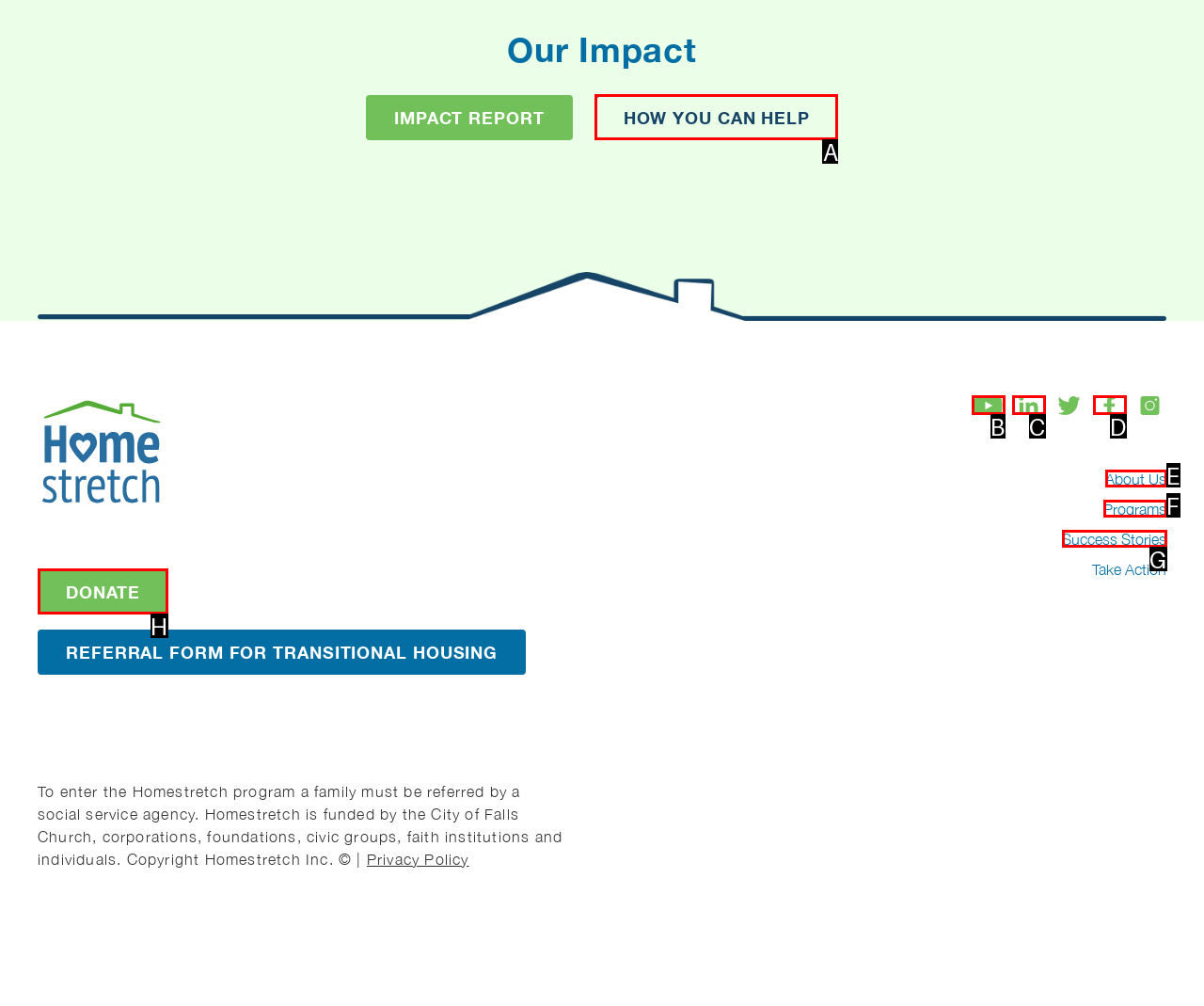Indicate which HTML element you need to click to complete the task: Click on the 'HOW YOU CAN HELP' link. Provide the letter of the selected option directly.

A